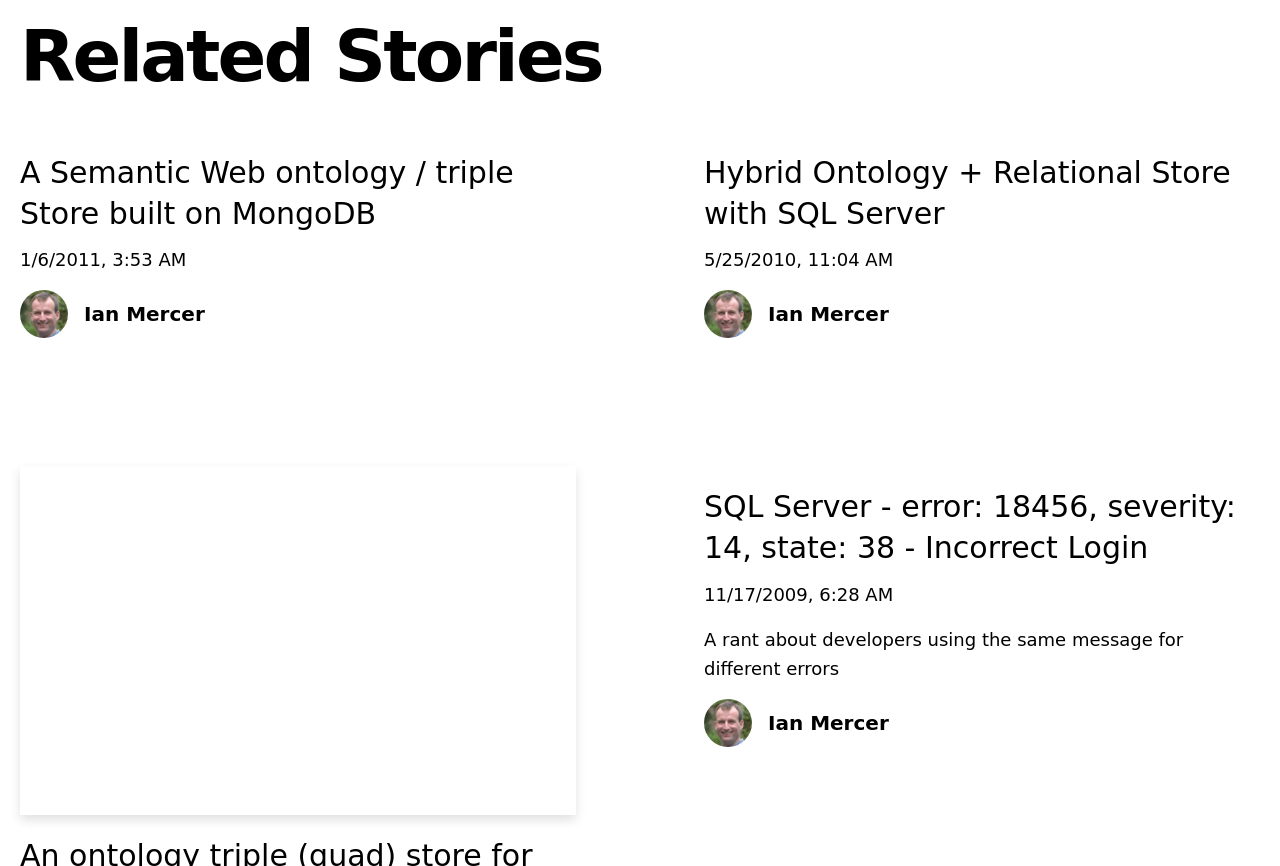Please provide a comprehensive answer to the question based on the screenshot: How many images of Ian Mercer are on the page?

There are two image elements on the page with the description 'Ian Mercer', indicating that they are images of the same person. These images are located next to the headings of two related stories.